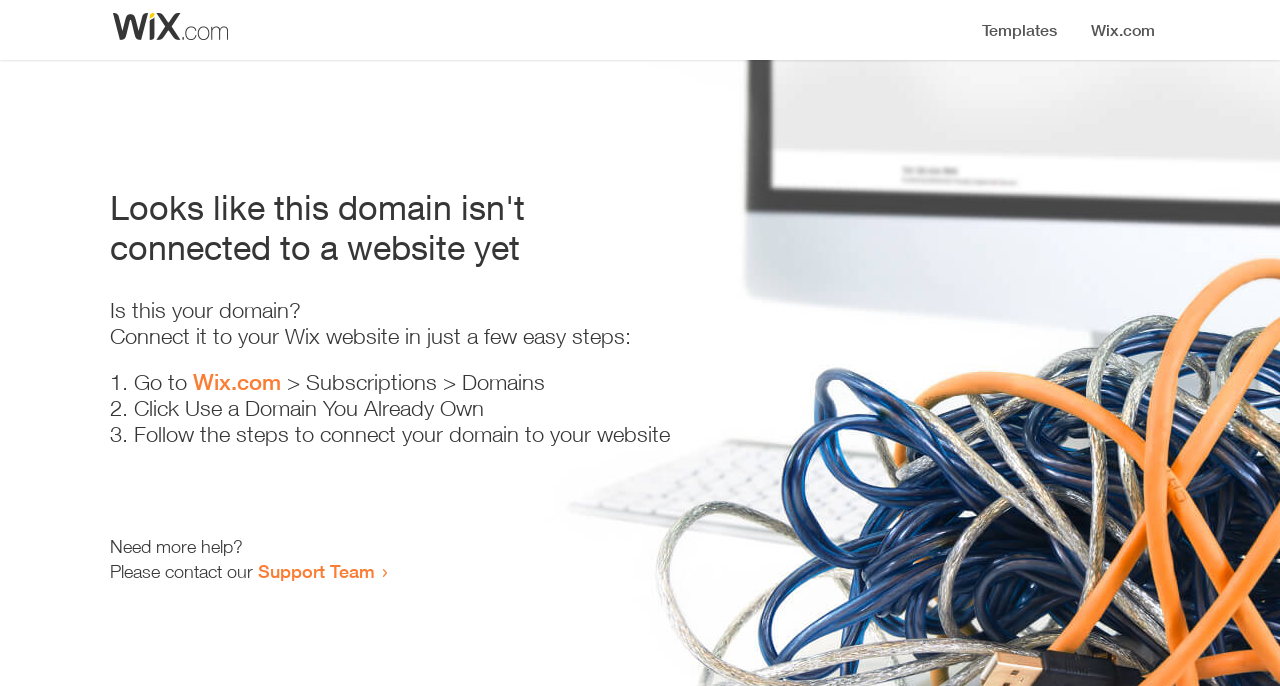Respond with a single word or short phrase to the following question: 
What do I need to do to connect my domain?

Follow 3 steps